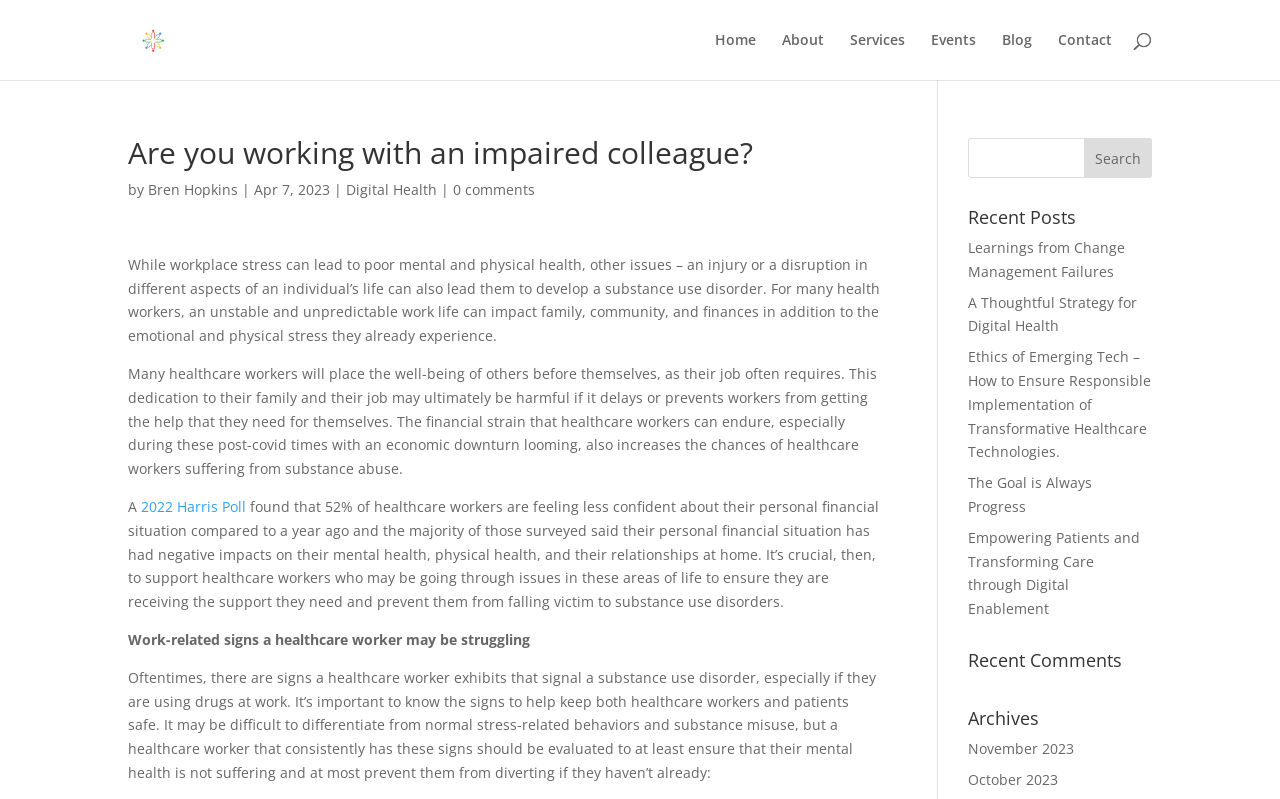What is the author of the current article?
From the image, respond using a single word or phrase.

Bren Hopkins